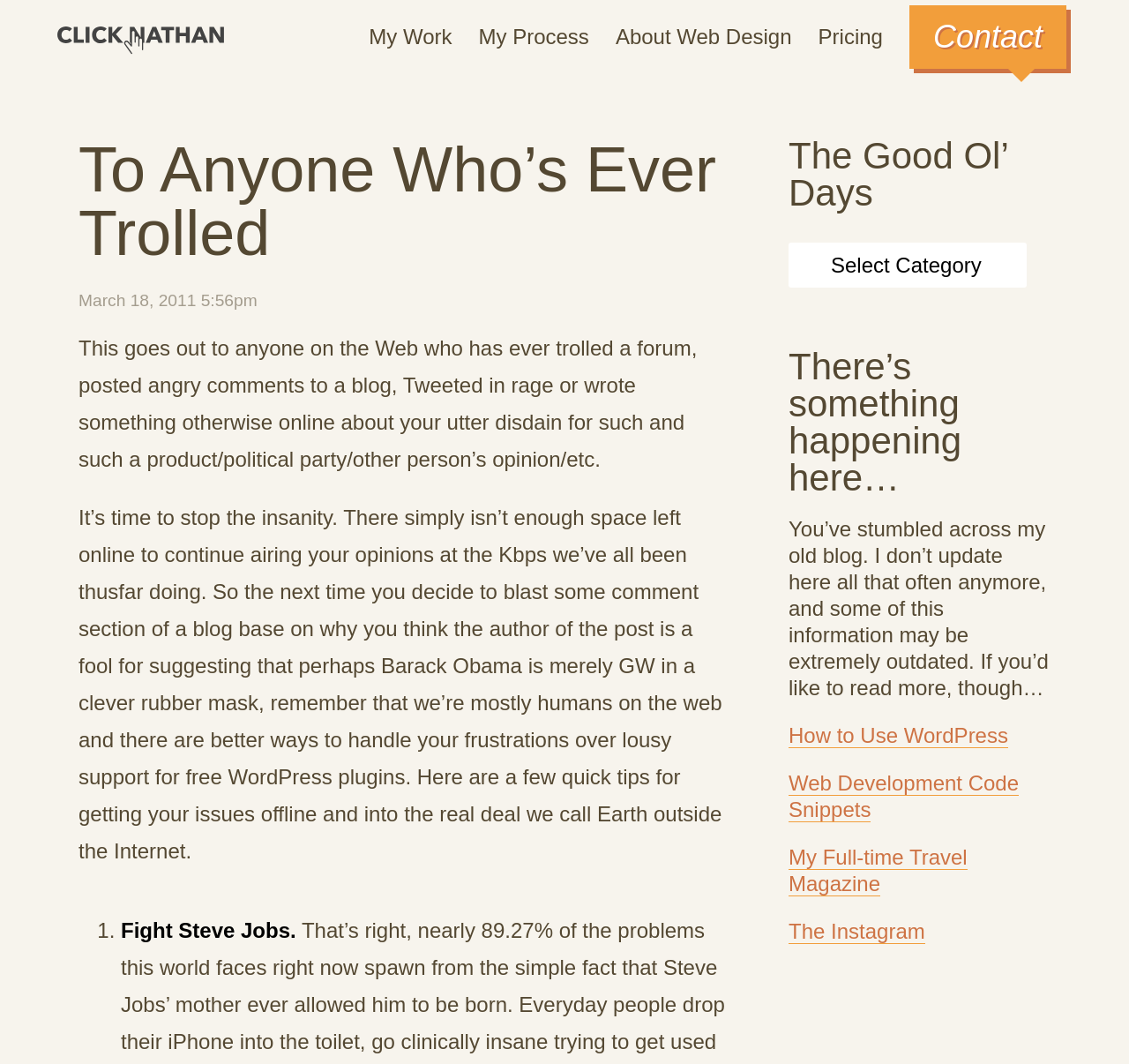What is the author's tone in this article?
Carefully analyze the image and provide a thorough answer to the question.

The author's tone can be inferred as sarcastic because of the use of phrases like 'It's time to stop the insanity' and 'blast some comment section of a blog base on why you think the author of the post is a fool'. The author is being facetious and ironic in their writing style, which suggests a sarcastic tone.